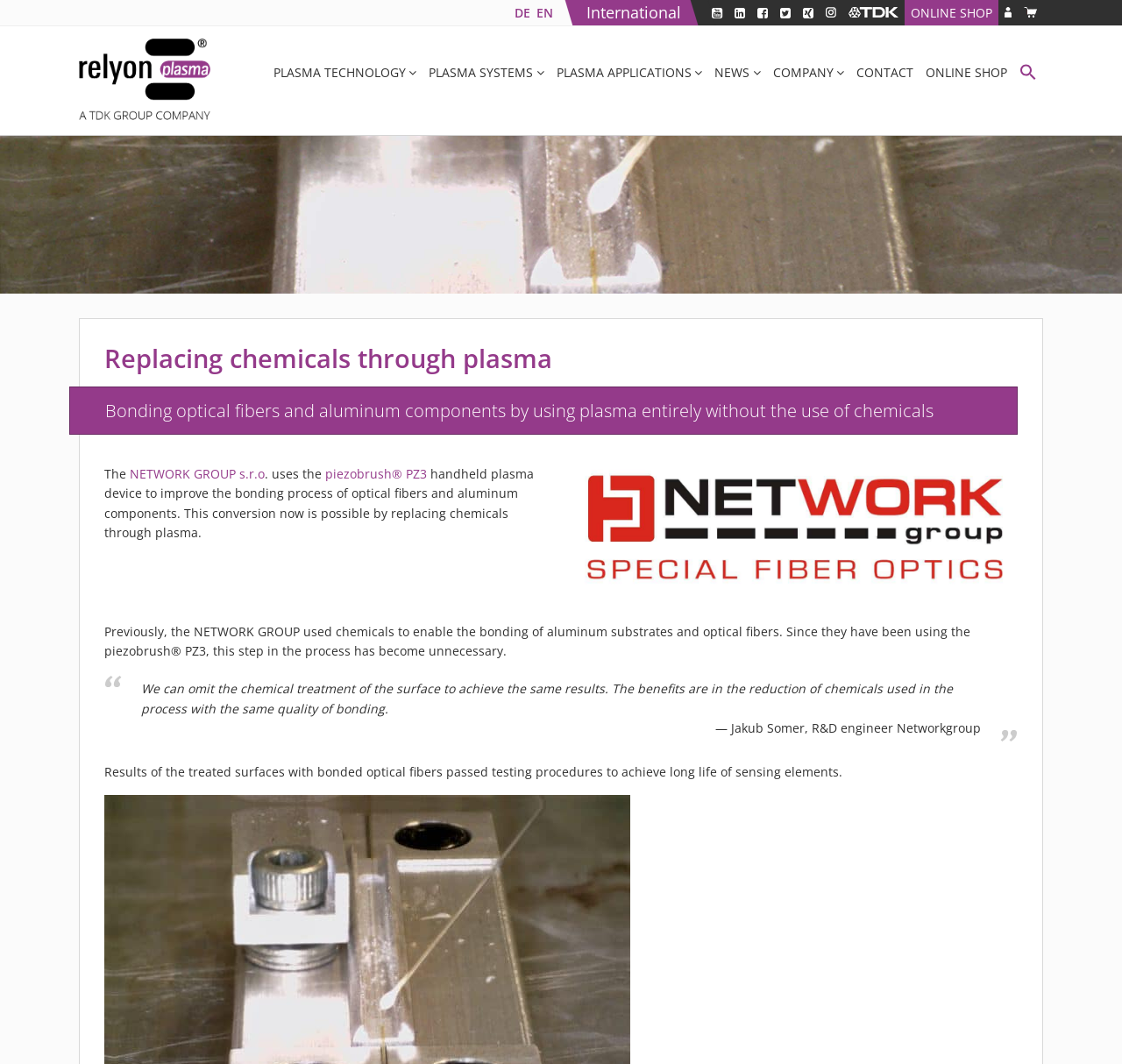Identify the bounding box coordinates of the part that should be clicked to carry out this instruction: "Go to online shop".

[0.806, 0.0, 0.89, 0.024]